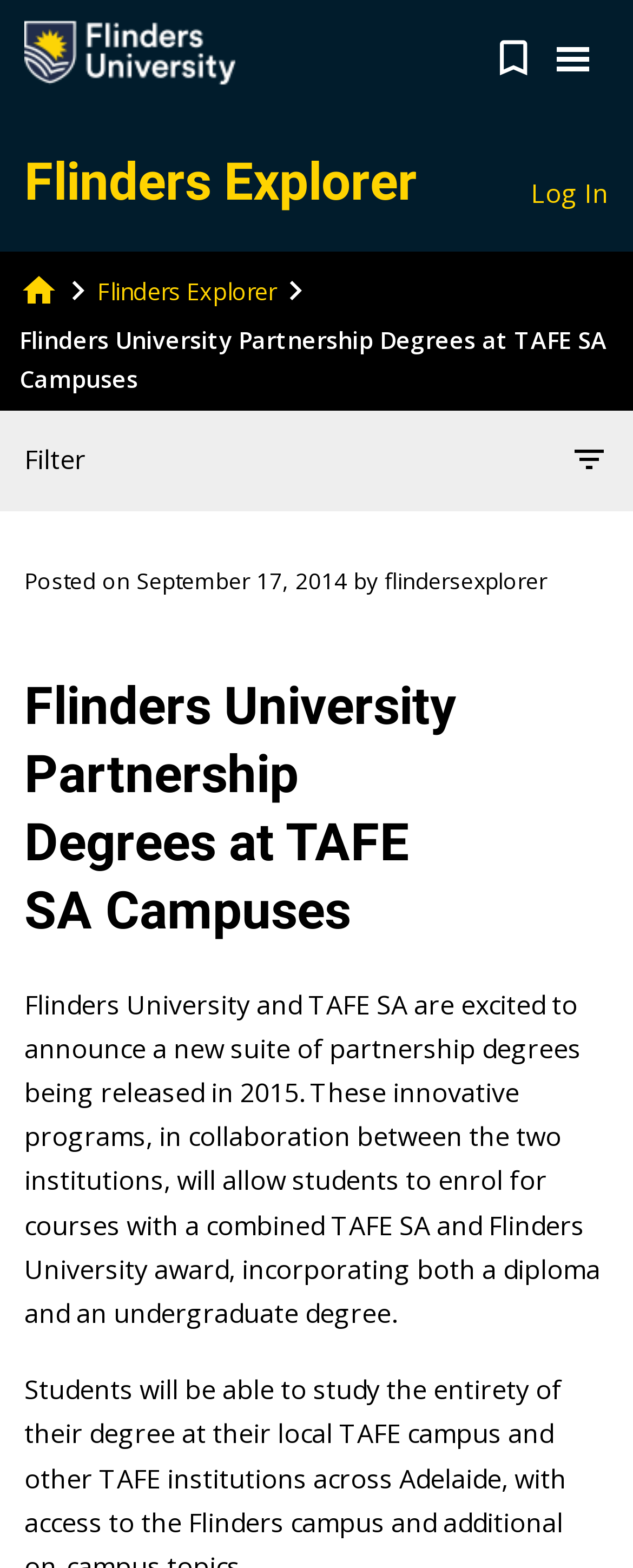Could you locate the bounding box coordinates for the section that should be clicked to accomplish this task: "Toggle navigation".

[0.859, 0.02, 0.962, 0.054]